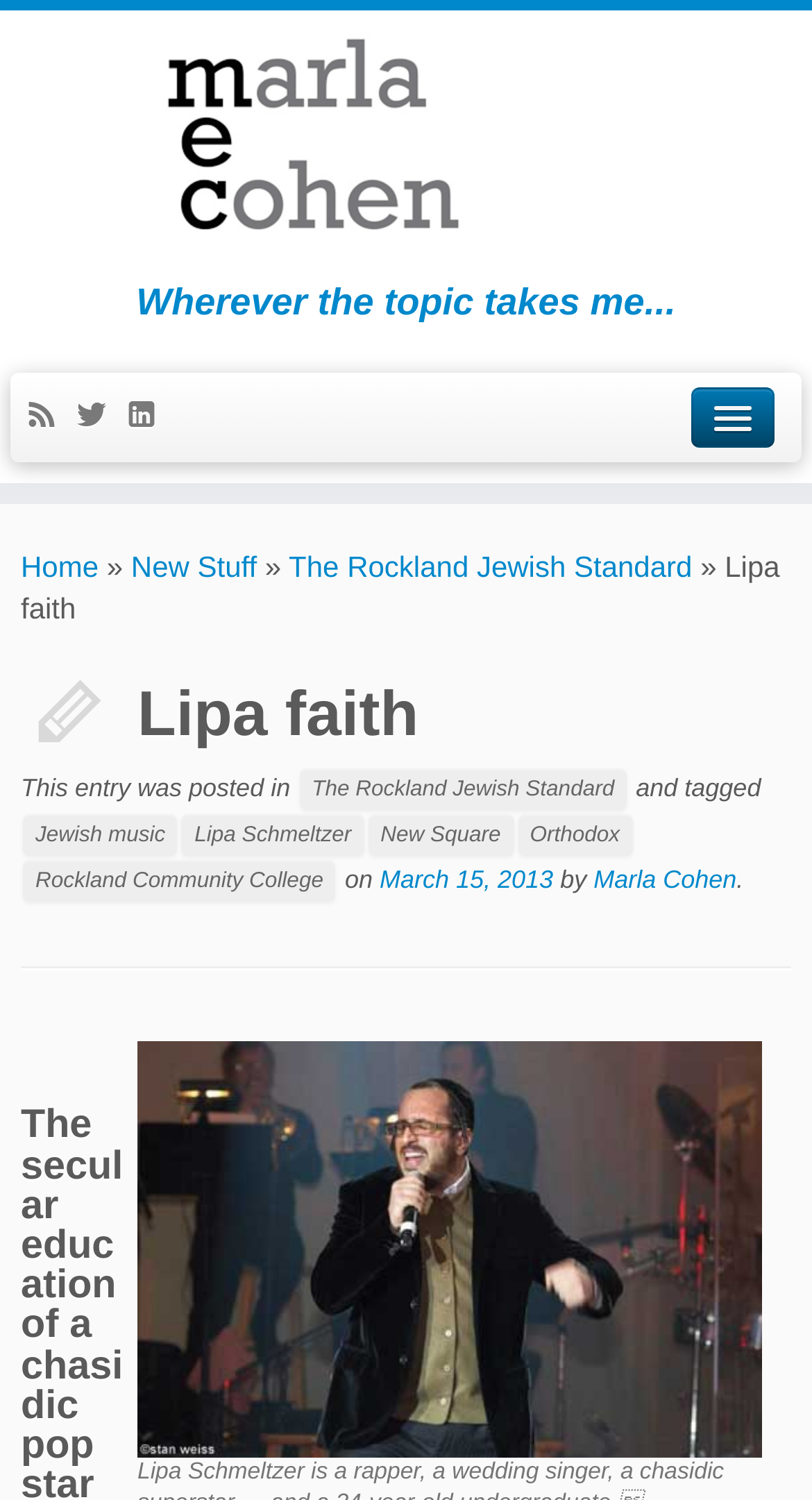Find and specify the bounding box coordinates that correspond to the clickable region for the instruction: "Follow the 'Name index' link".

None